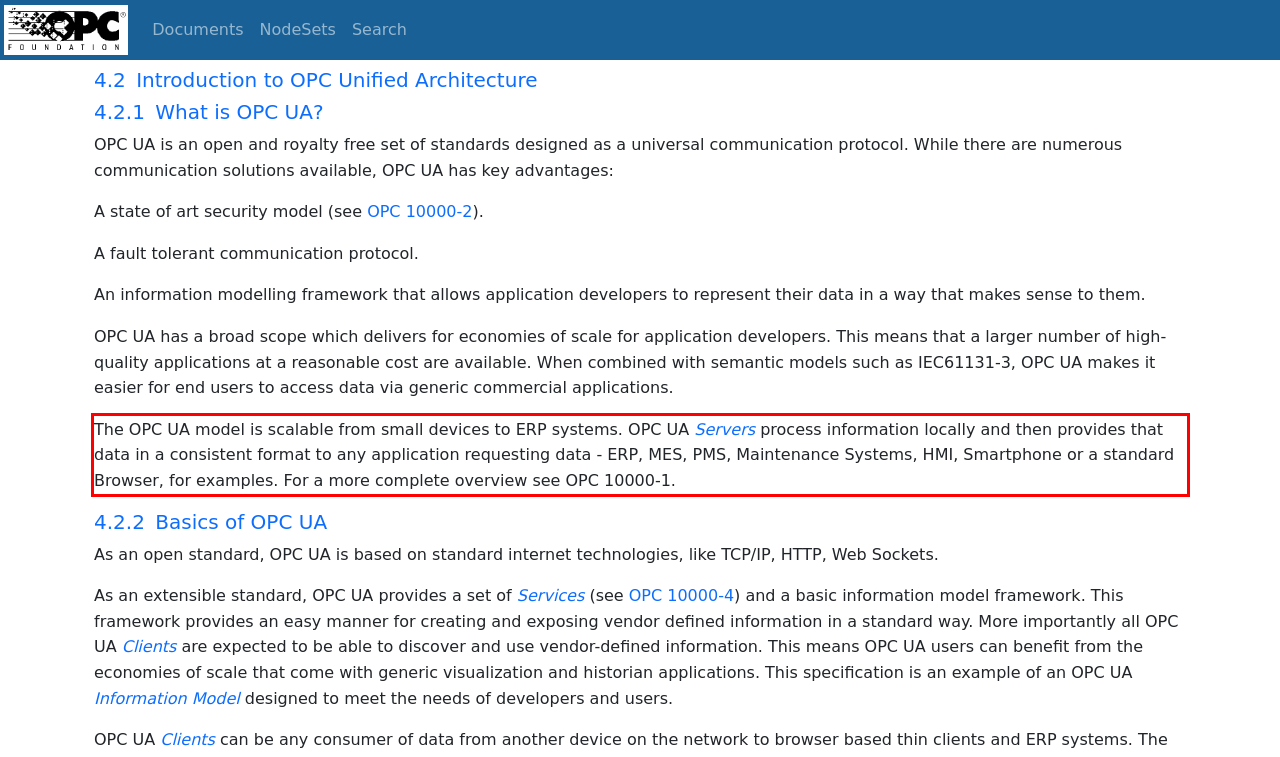Using the provided webpage screenshot, recognize the text content in the area marked by the red bounding box.

The OPC UA model is scalable from small devices to ERP systems. OPC UA Servers process information locally and then provides that data in a consistent format to any application requesting data - ERP, MES, PMS, Maintenance Systems, HMI, Smartphone or a standard Browser, for examples. For a more complete overview see OPC 10000-1.